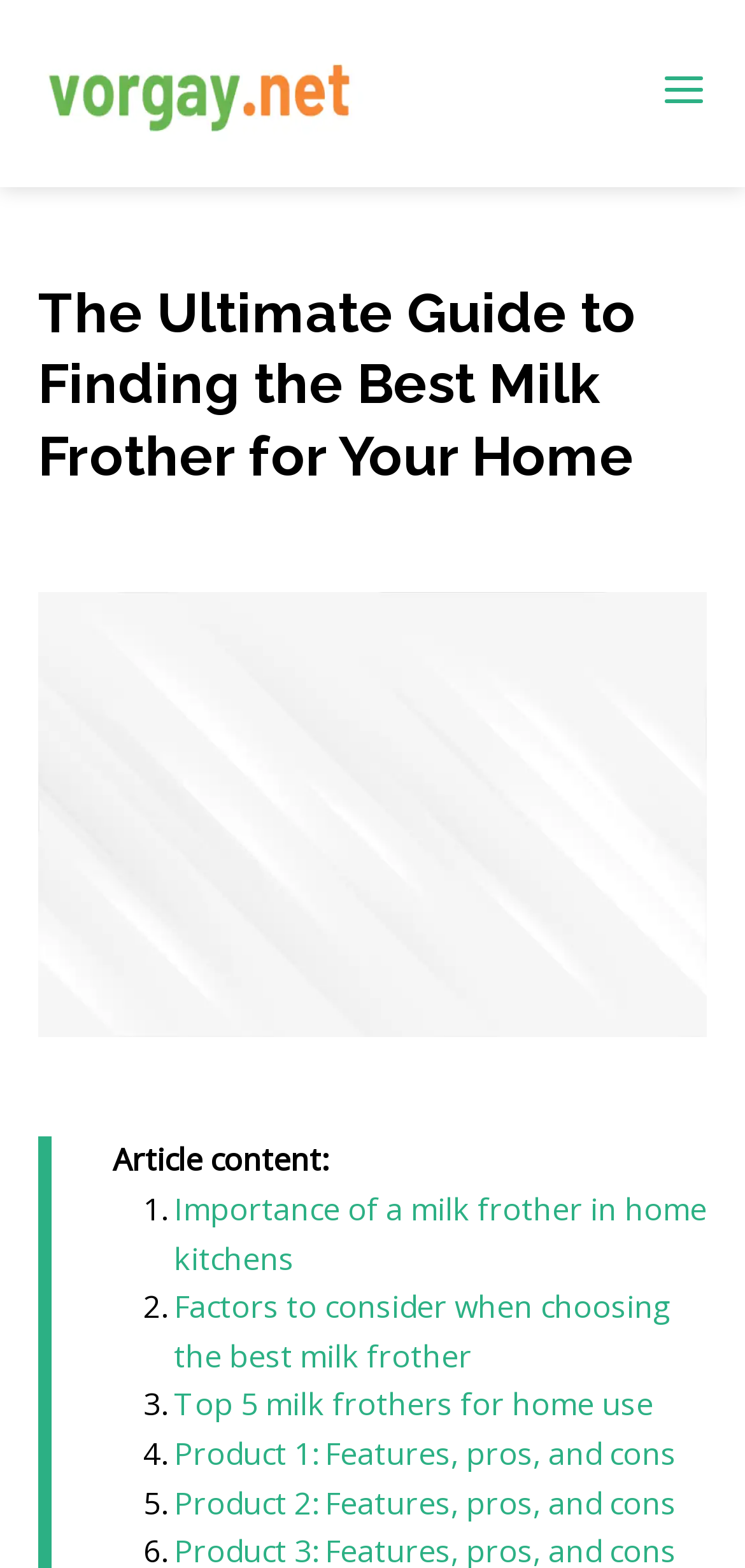Provide a one-word or short-phrase response to the question:
What is the first link in the article content?

Importance of a milk frother in home kitchens